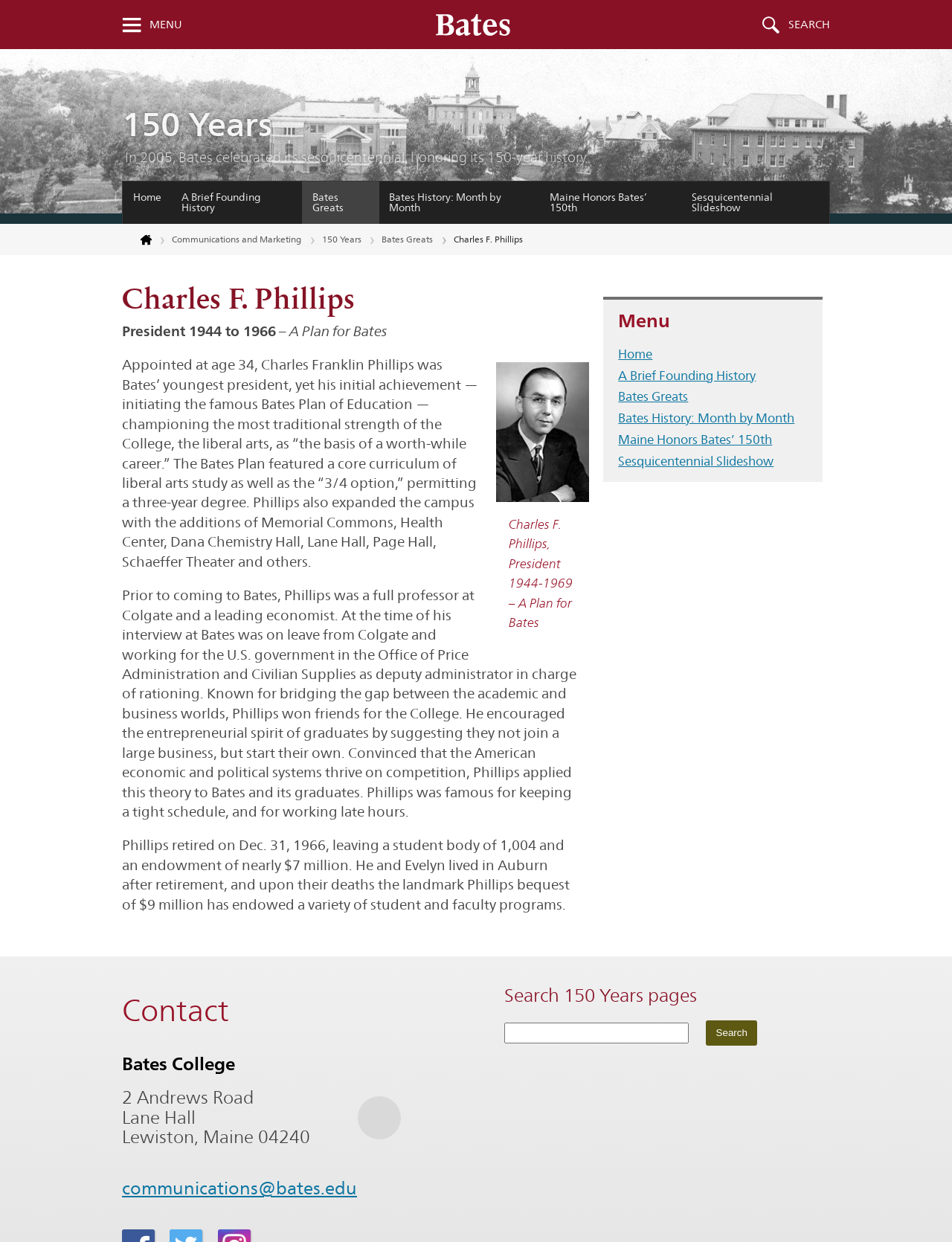Using the image as a reference, answer the following question in as much detail as possible:
What is the year in which Charles F. Phillips retired?

I found the answer by reading the StaticText 'Phillips retired on Dec. 31, 1966...' which explicitly states the year in which Charles F. Phillips retired.